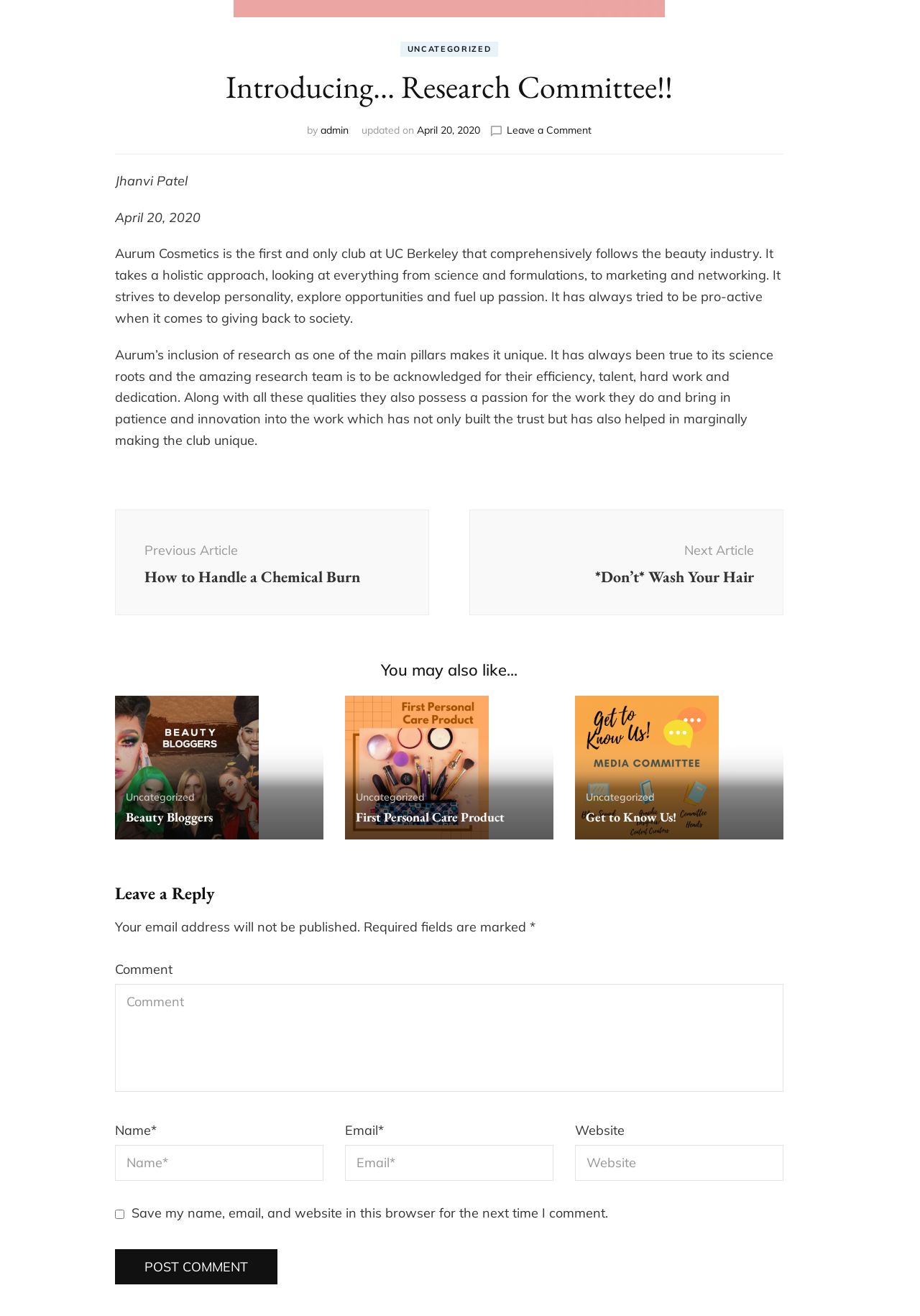Please provide a short answer using a single word or phrase for the question:
What is the title of the previous article?

How to Handle a Chemical Burn